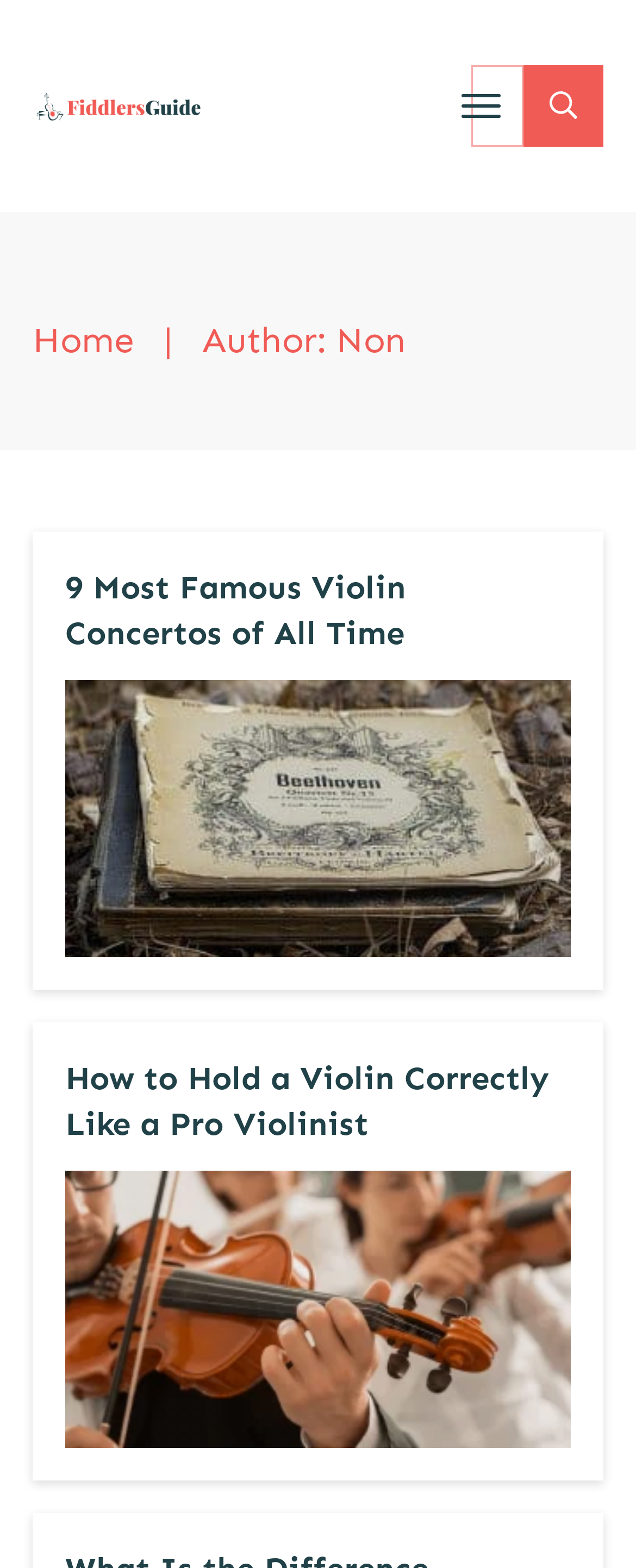Please locate the bounding box coordinates for the element that should be clicked to achieve the following instruction: "Click on the 'Contact' link". Ensure the coordinates are given as four float numbers between 0 and 1, i.e., [left, top, right, bottom].

[0.669, 0.178, 0.813, 0.2]